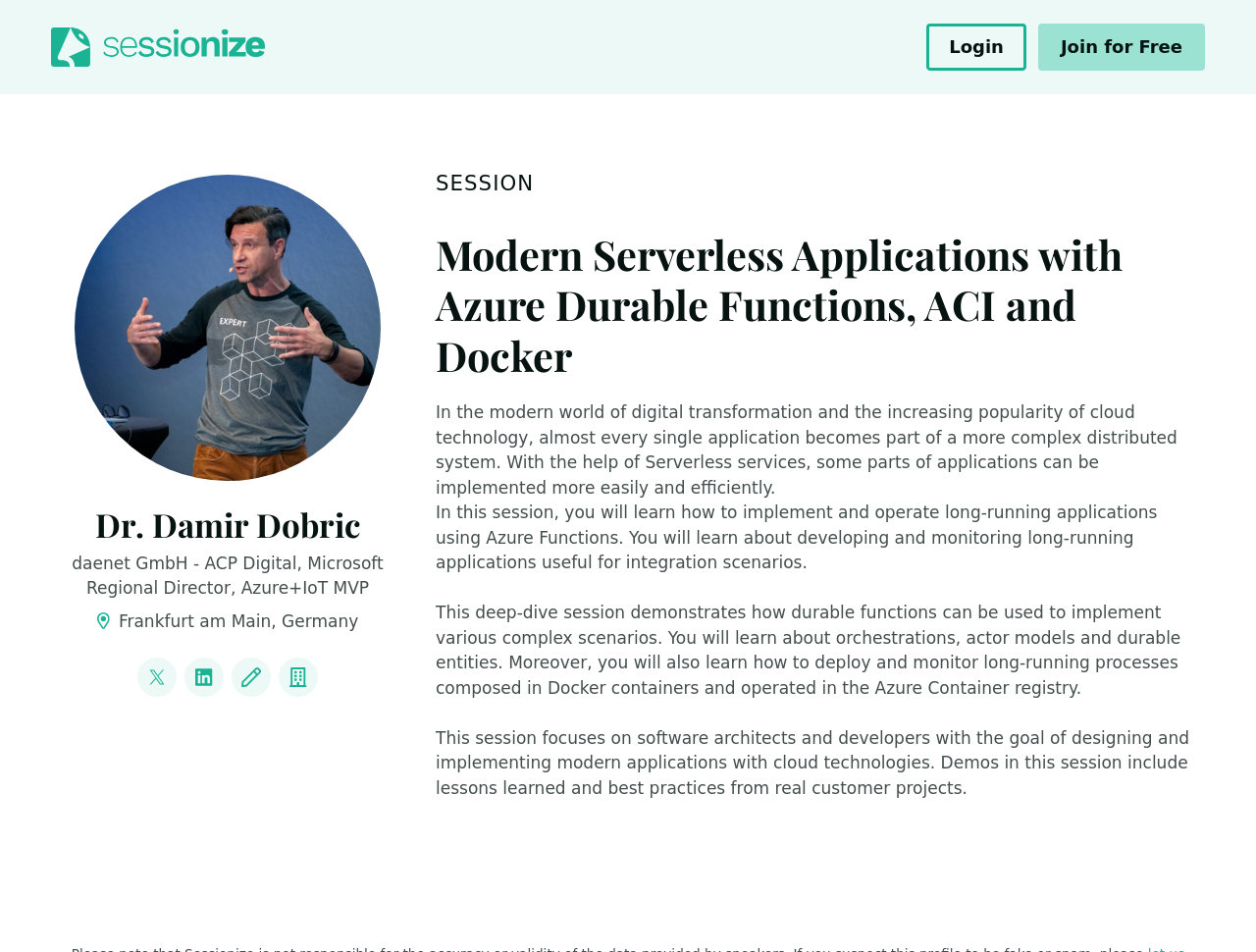Respond with a single word or phrase for the following question: 
What is the topic of the session?

Modern Serverless Applications